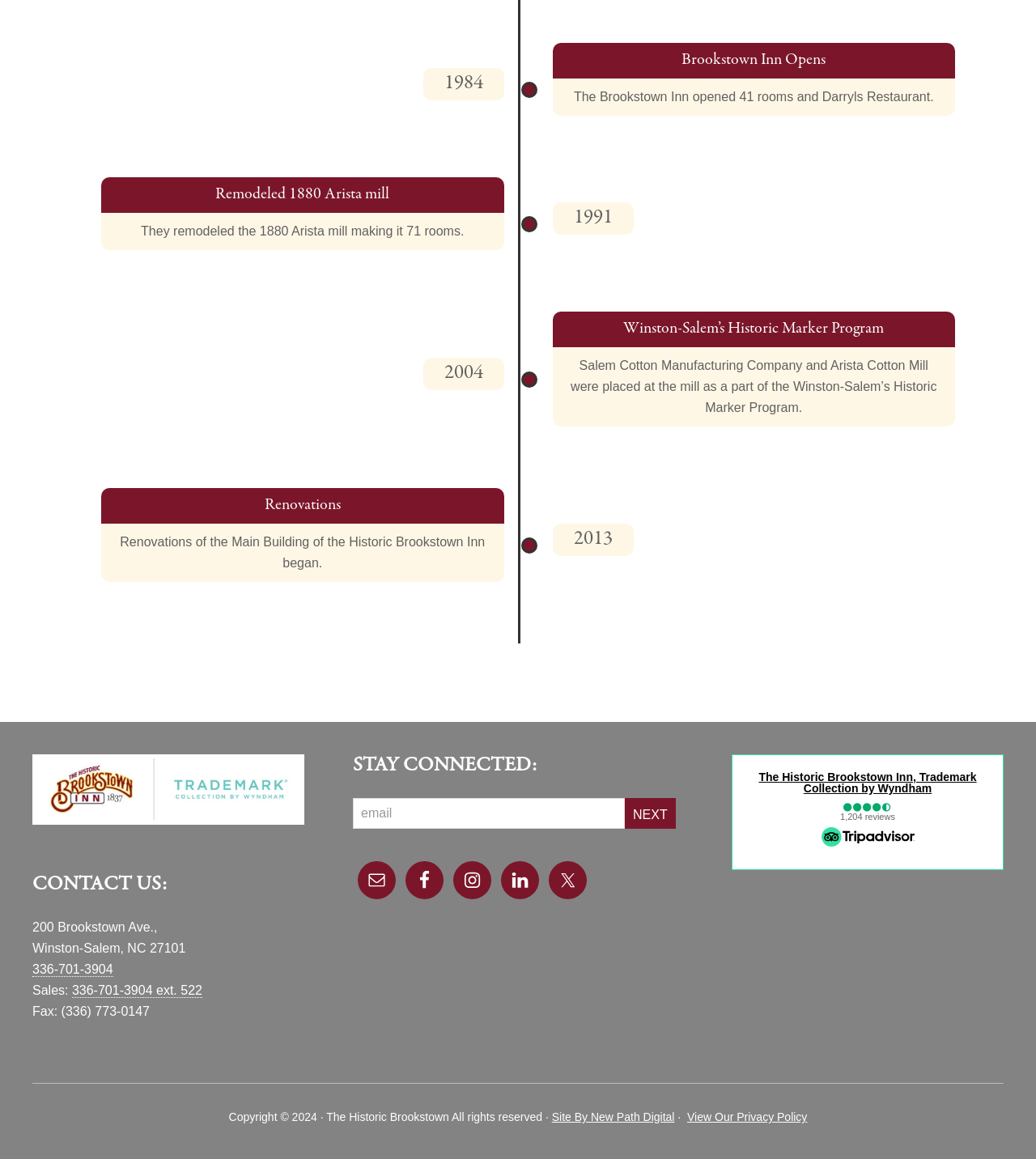Use one word or a short phrase to answer the question provided: 
What is the address of the inn?

200 Brookstown Ave., Winston-Salem, NC 27101